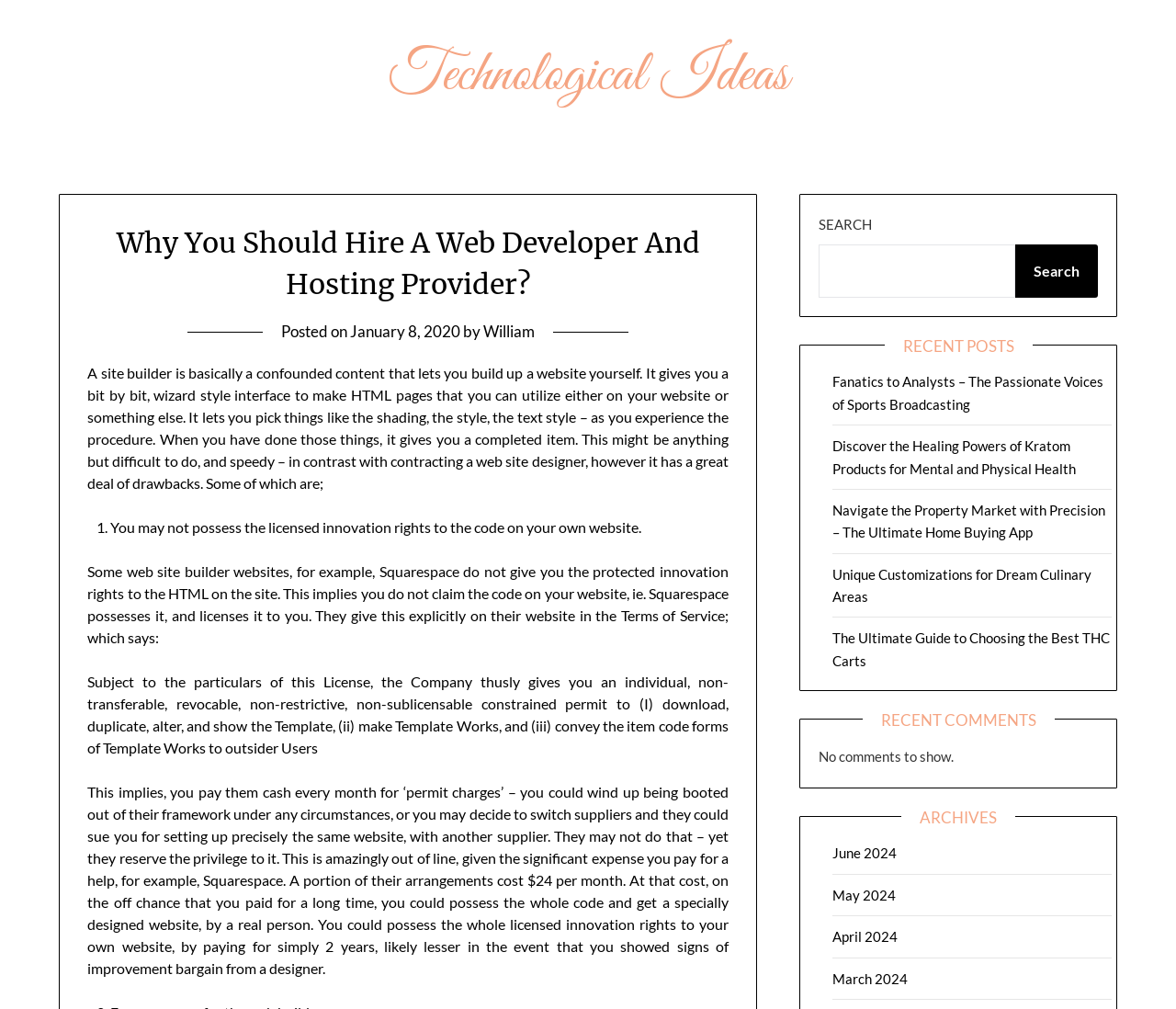Please determine the bounding box coordinates of the area that needs to be clicked to complete this task: 'Read the article 'Fanatics to Analysts – The Passionate Voices of Sports Broadcasting''. The coordinates must be four float numbers between 0 and 1, formatted as [left, top, right, bottom].

[0.708, 0.37, 0.939, 0.409]